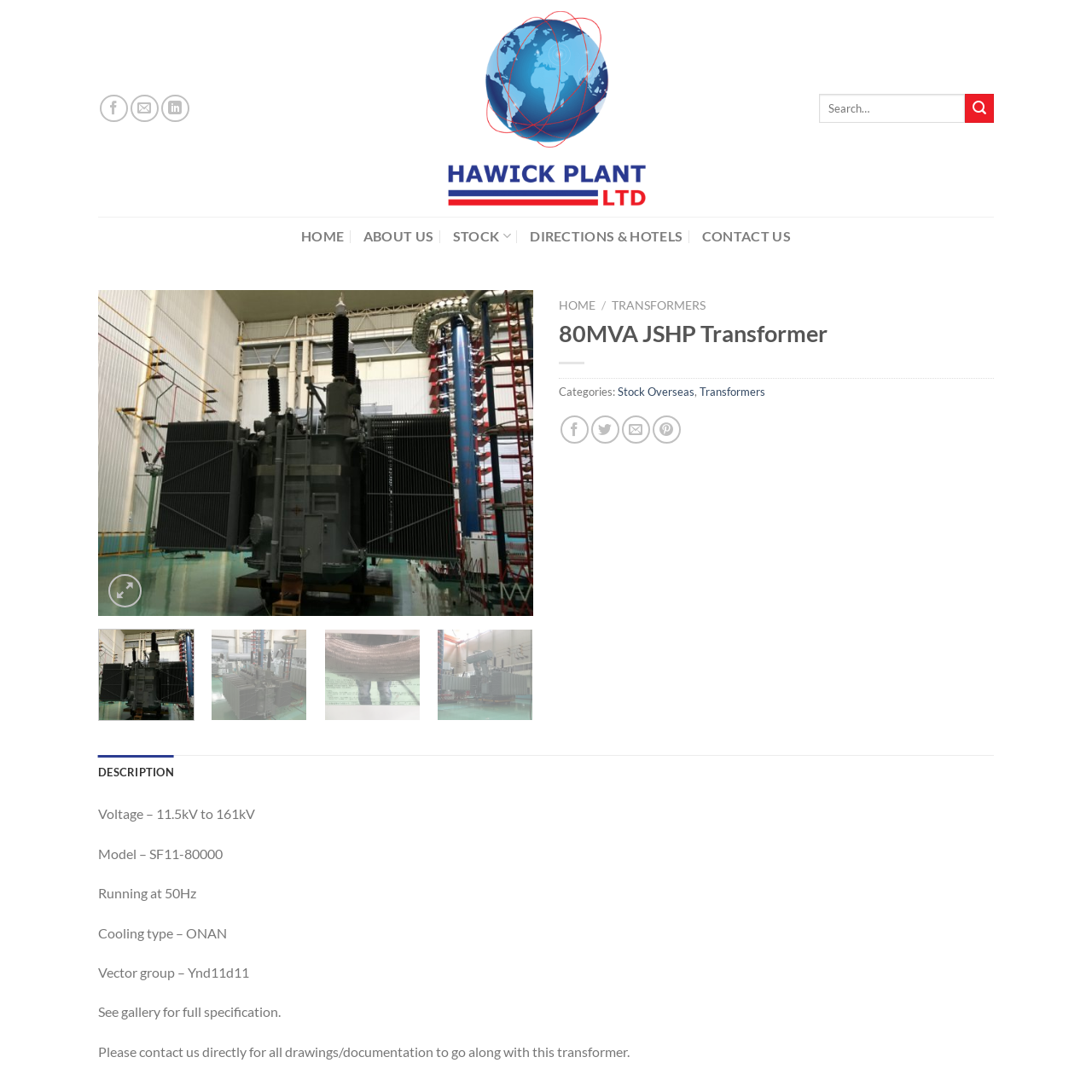What is the voltage range of the transformer?
Review the content shown inside the red bounding box in the image and offer a detailed answer to the question, supported by the visual evidence.

The voltage range of the transformer is specified in the caption, which states that the transformer is designed for voltage ranges from 11.5kV to 161kV.